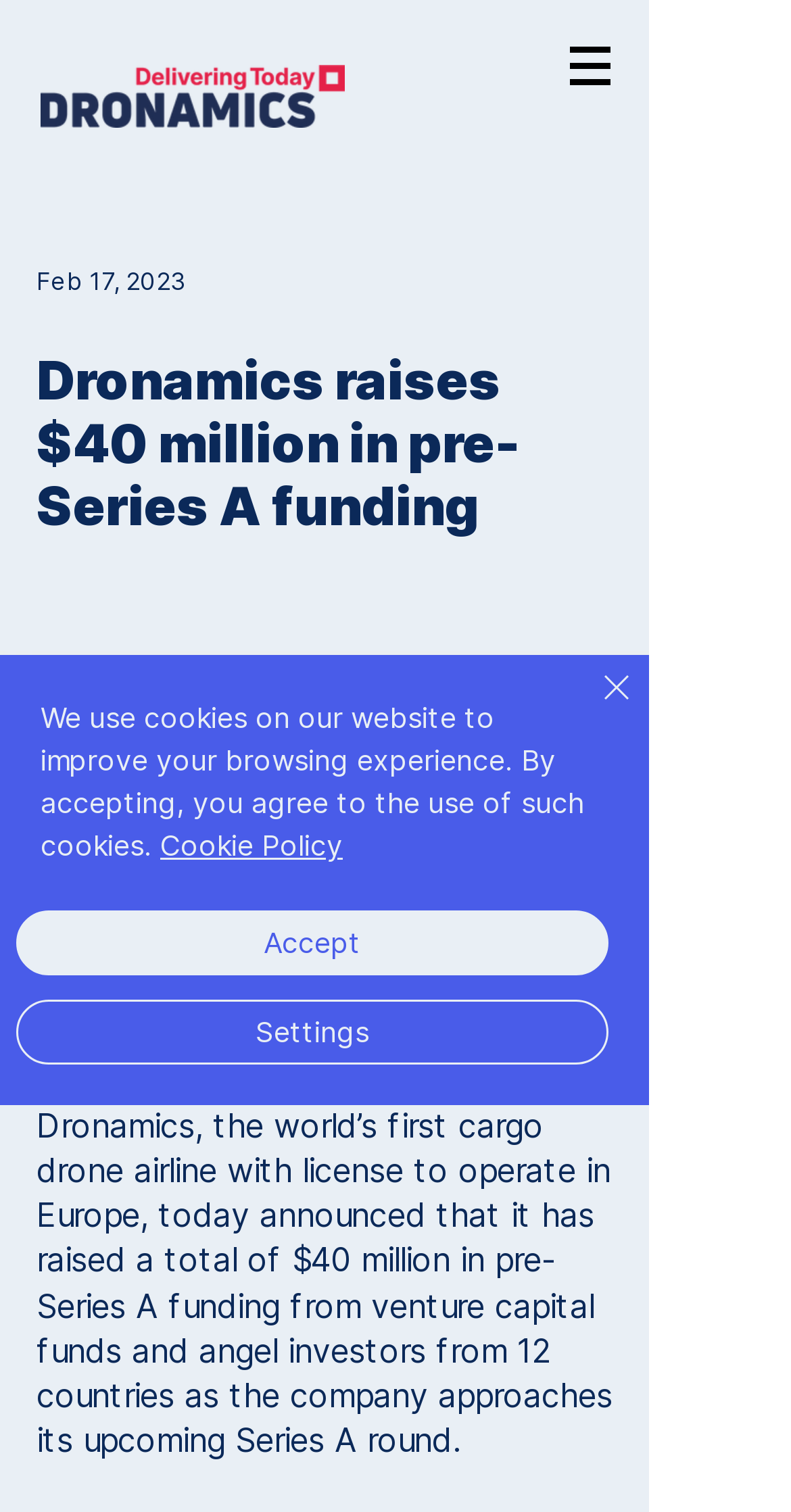What is the title or heading displayed on the webpage?

Dronamics raises $40 million in pre-Series A funding